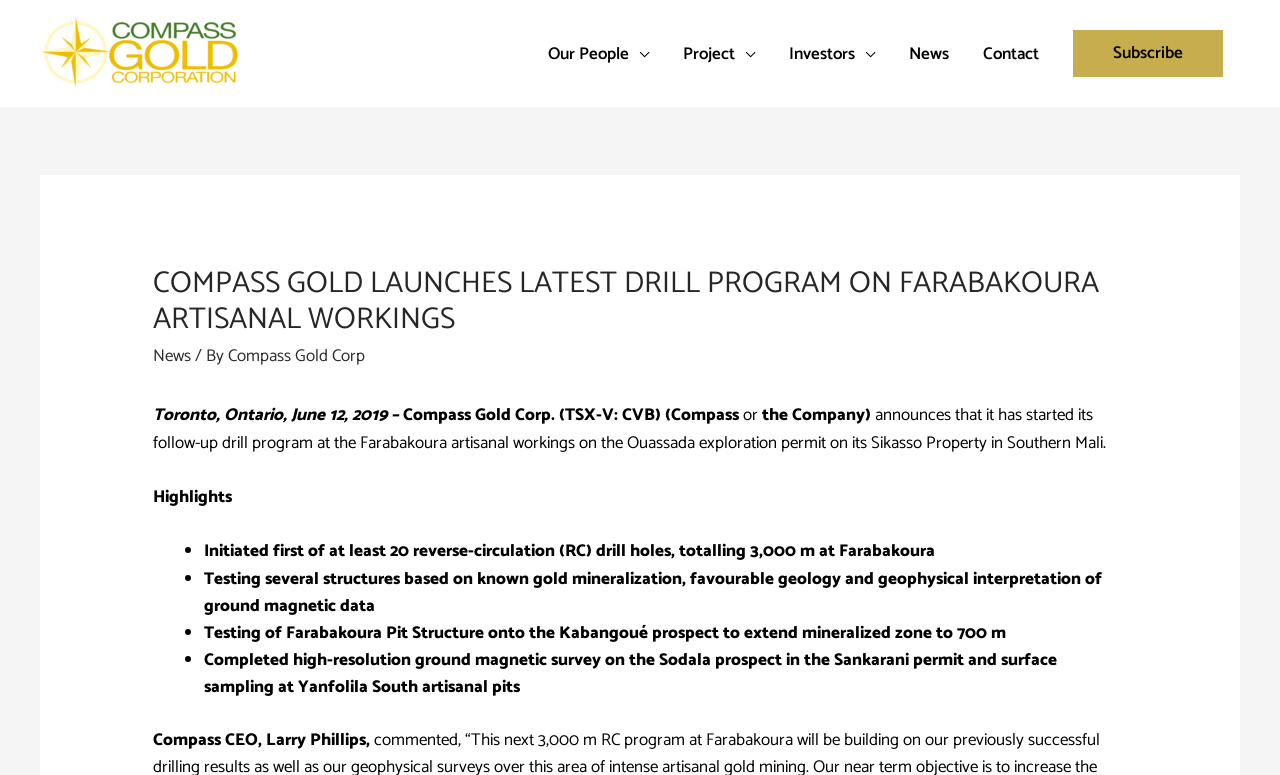Determine the bounding box coordinates in the format (top-left x, top-left y, bottom-right x, bottom-right y). Ensure all values are floating point numbers between 0 and 1. Identify the bounding box of the UI element described by: News

[0.697, 0.025, 0.755, 0.113]